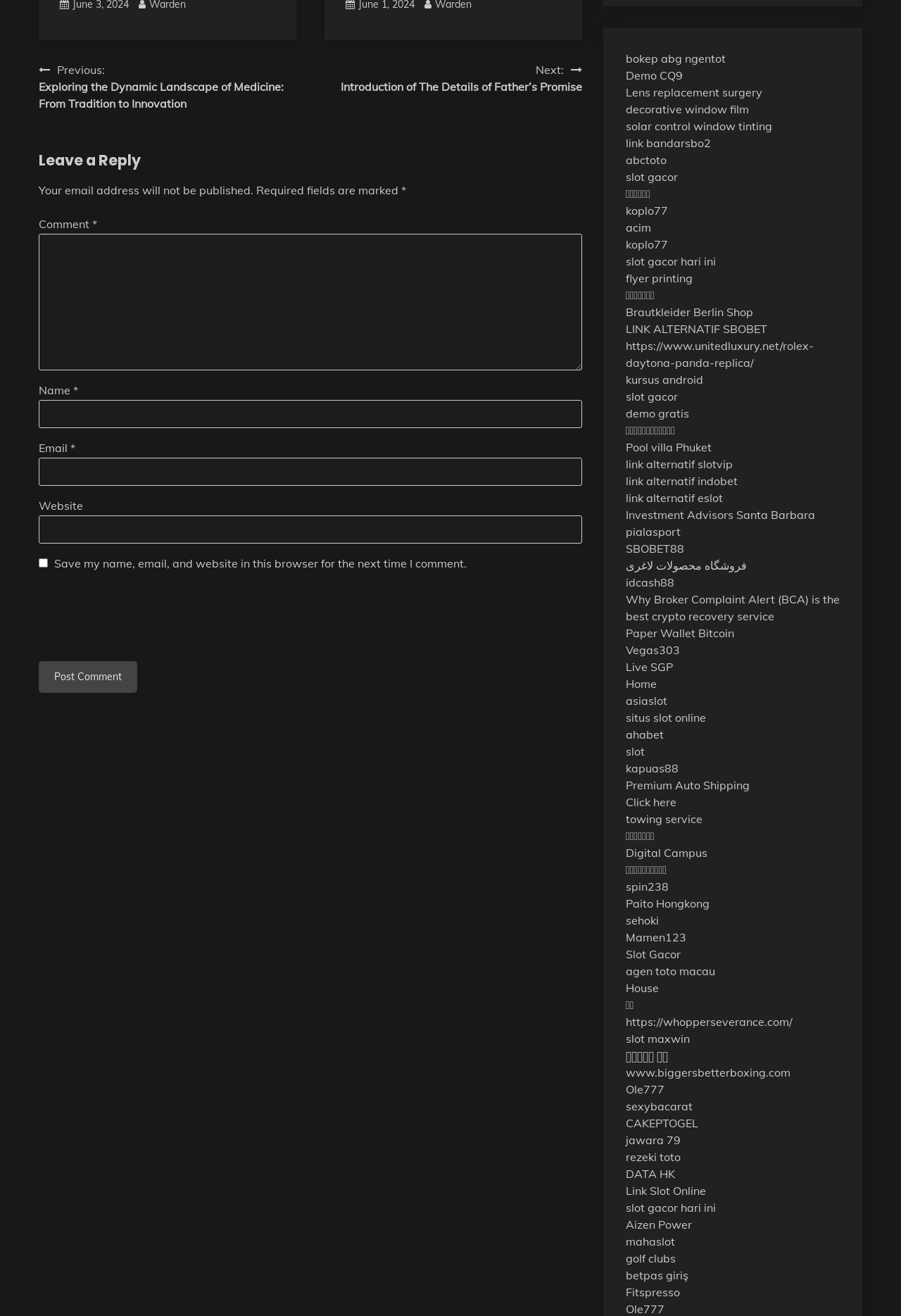Give a short answer to this question using one word or a phrase:
What is the function of the checkbox?

To save user data